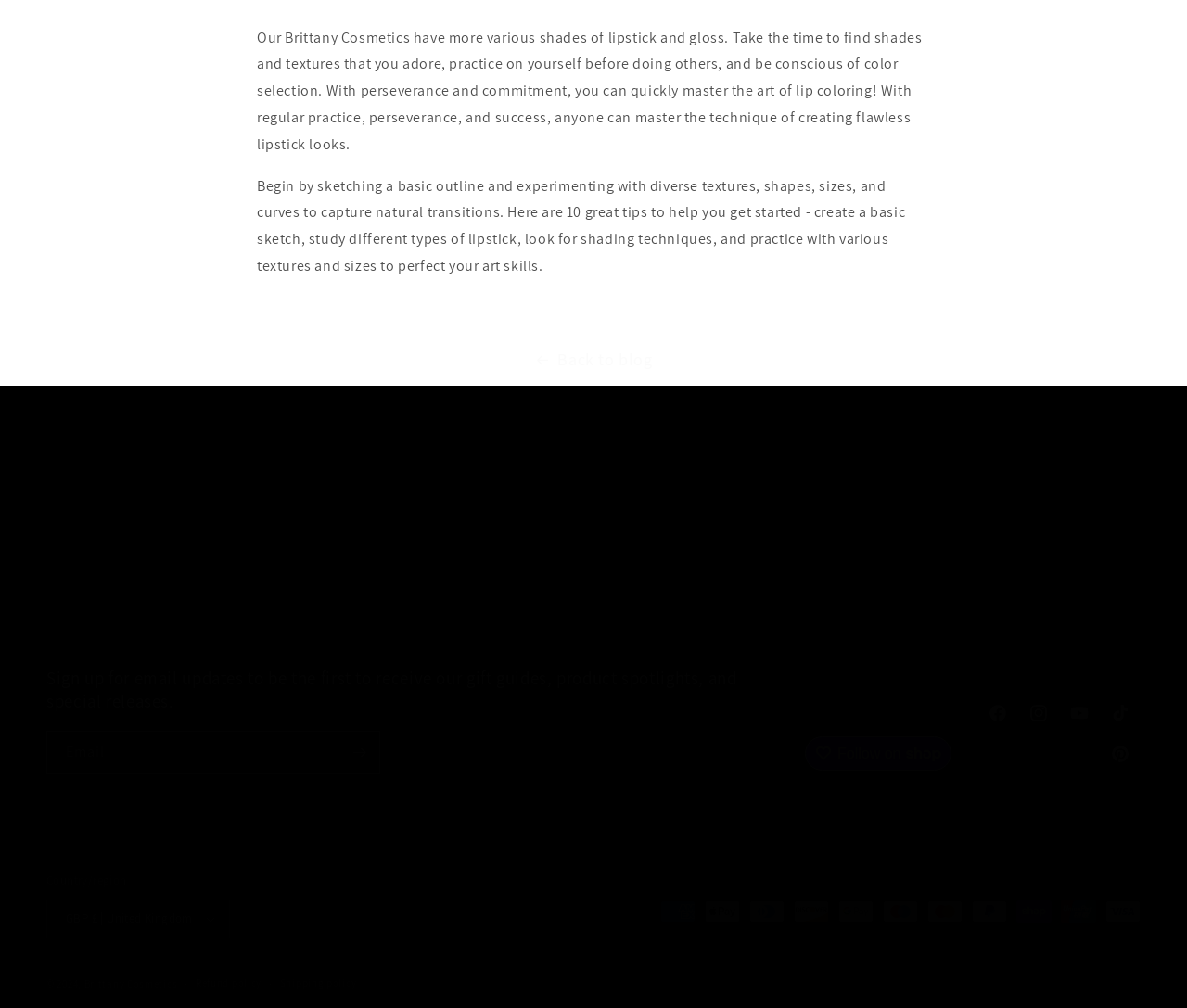What is the purpose of the 'CUSTOMER SUPPORT' section?
Examine the image and give a concise answer in one word or a short phrase.

Provide customer support links